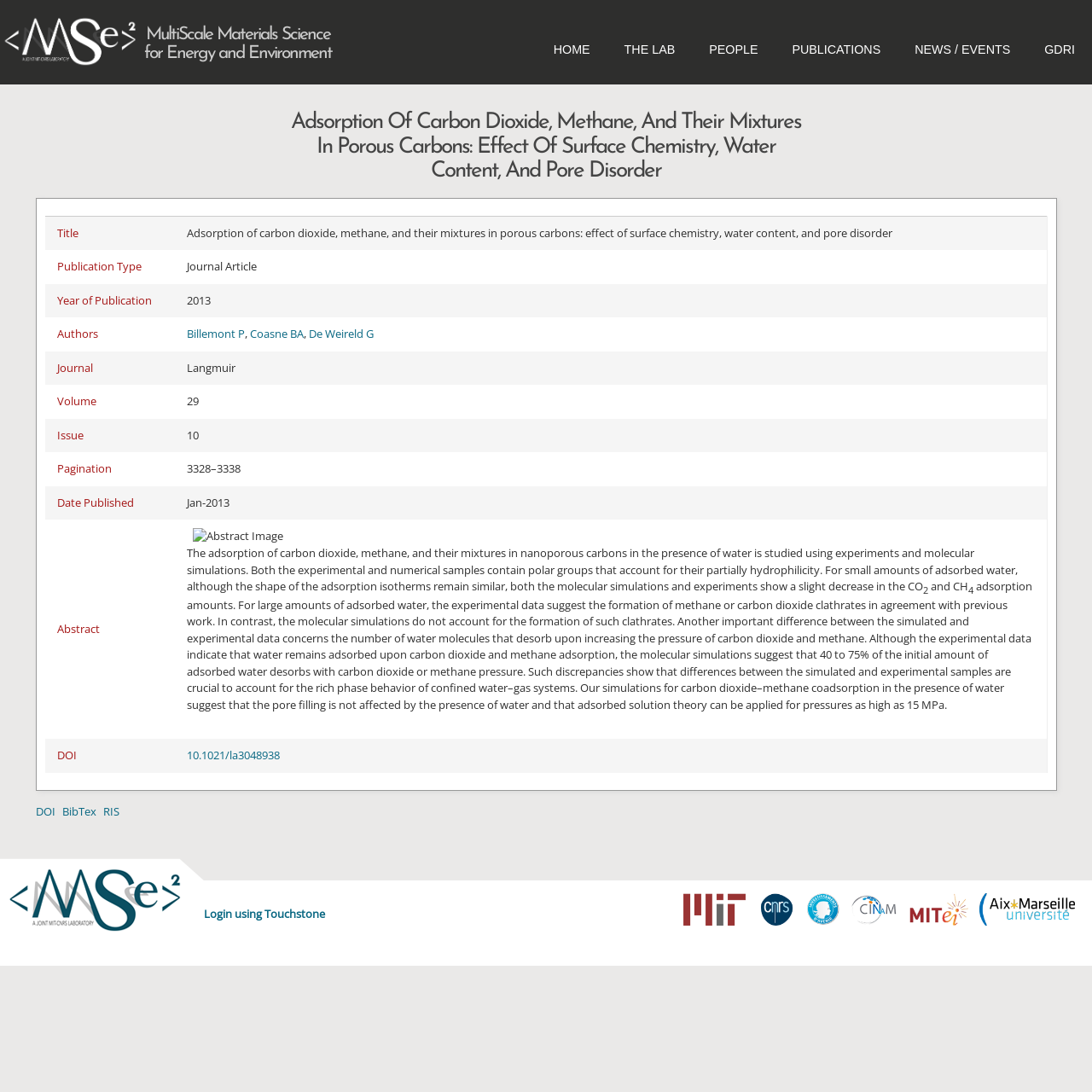Could you please study the image and provide a detailed answer to the question:
What is the abstract of the article about?

I found the abstract of the article by looking at the text element with the header 'Abstract' and the corresponding text which describes the adsorption of carbon dioxide, methane, and their mixtures in nanoporous carbons.